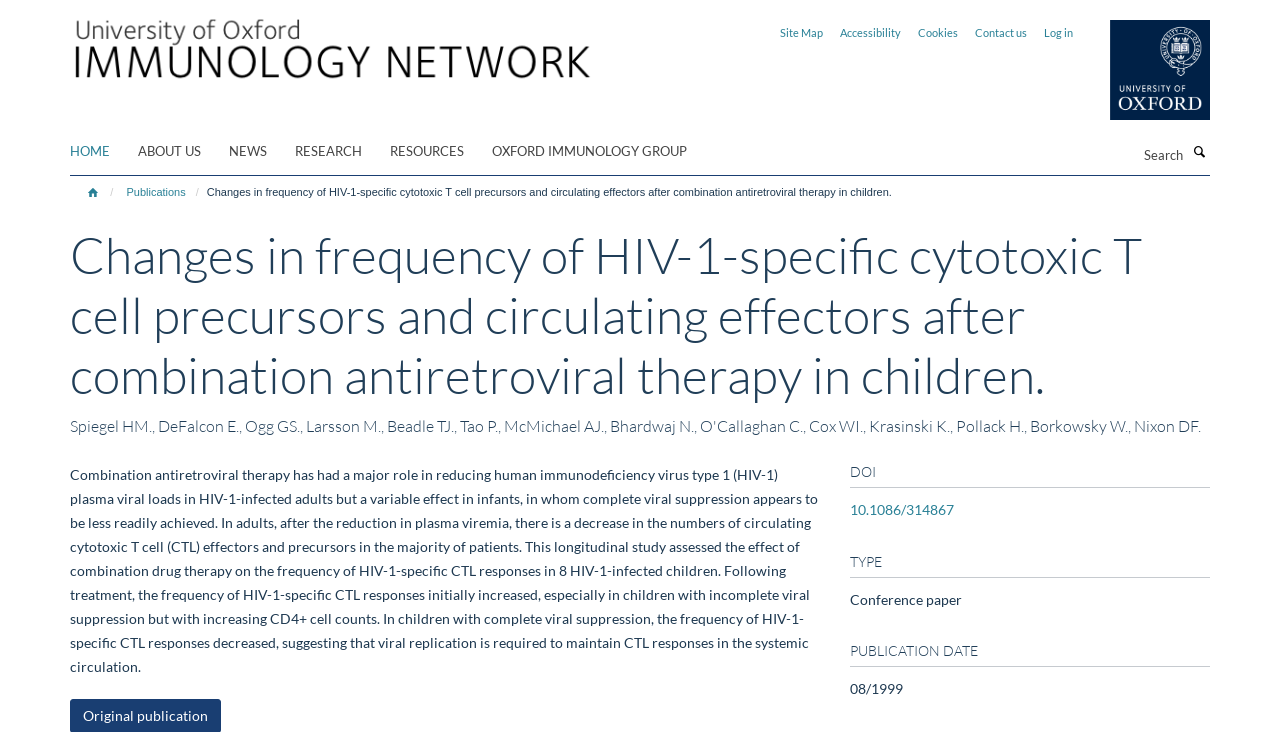Determine the bounding box coordinates of the element that should be clicked to execute the following command: "Go to the Oxford University page".

[0.844, 0.027, 0.945, 0.164]